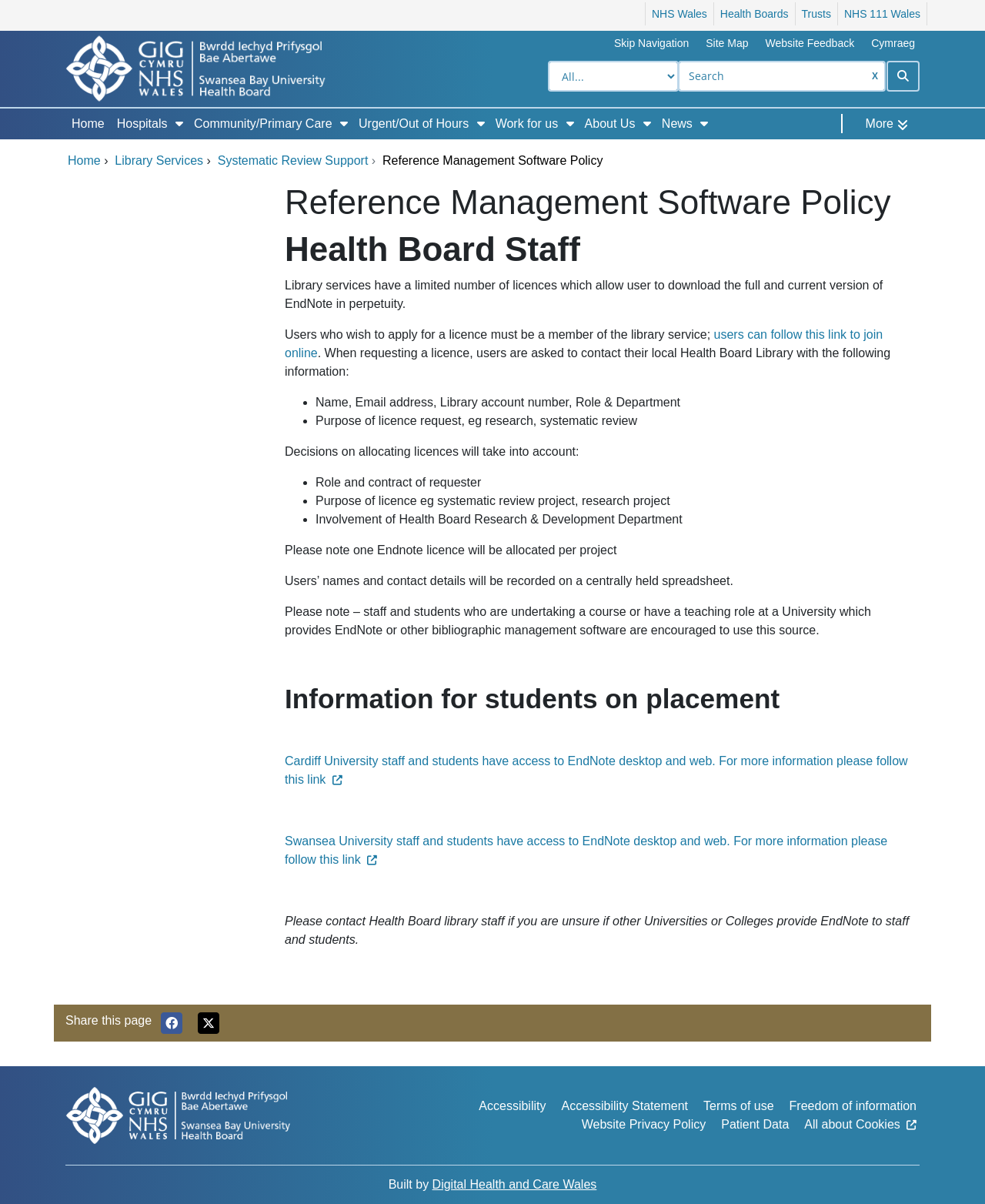Specify the bounding box coordinates of the element's region that should be clicked to achieve the following instruction: "Click on Home". The bounding box coordinates consist of four float numbers between 0 and 1, in the format [left, top, right, bottom].

[0.069, 0.128, 0.102, 0.139]